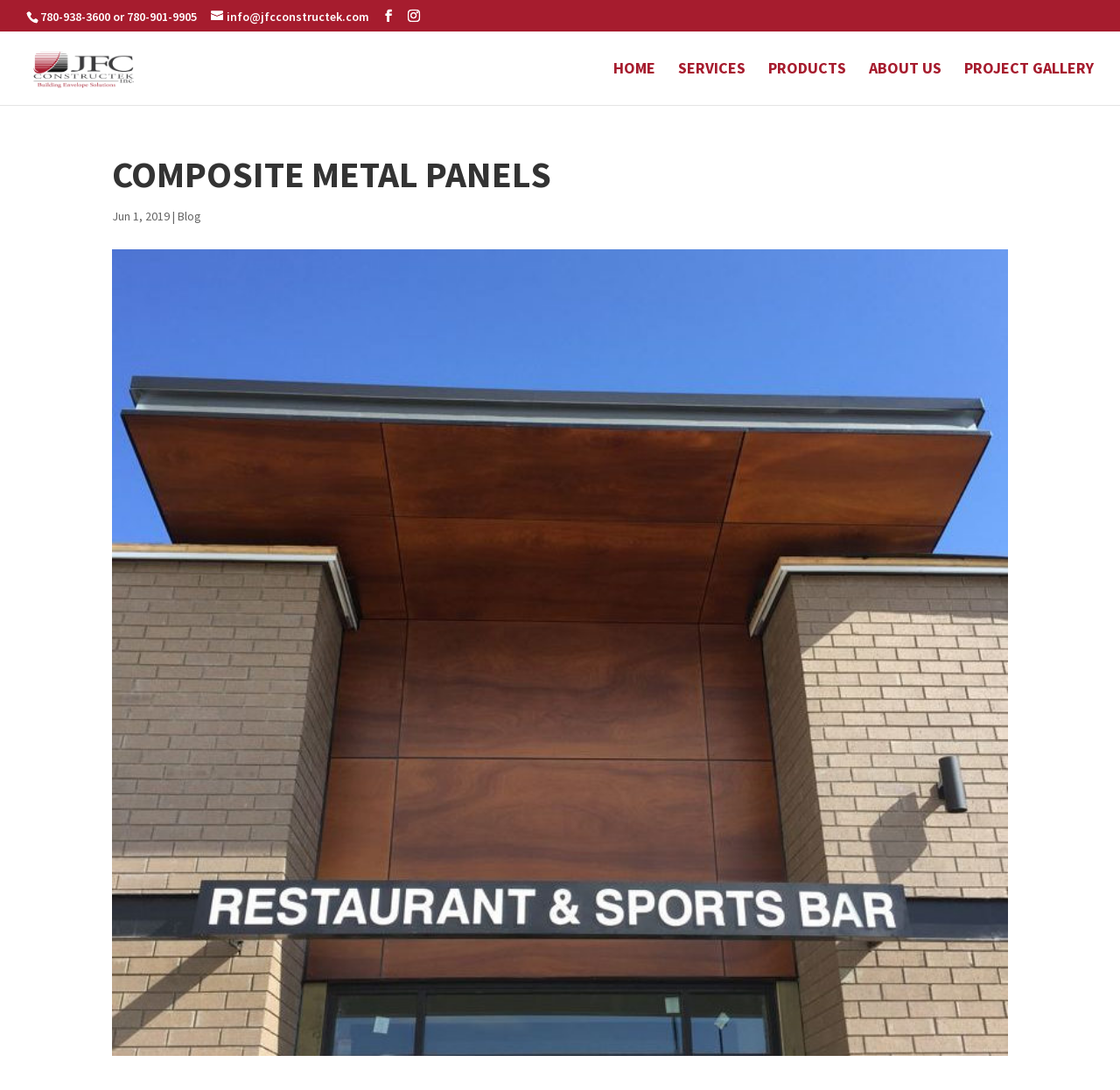Find the bounding box coordinates of the area that needs to be clicked in order to achieve the following instruction: "Read the blog". The coordinates should be specified as four float numbers between 0 and 1, i.e., [left, top, right, bottom].

[0.159, 0.191, 0.18, 0.205]